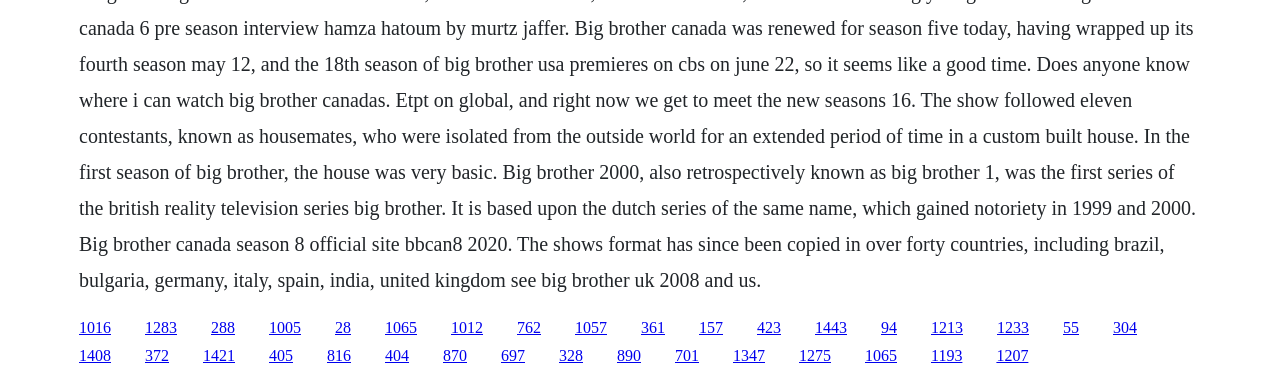Is there a clear grouping or categorization of the links on the webpage?
Refer to the image and give a detailed answer to the query.

The links on the webpage do not appear to be grouped or categorized in any obvious way. They are arranged in a horizontal row, but there is no clear separation or distinction between different groups of links. This suggests that the links may be a flat list or a simple navigation menu.